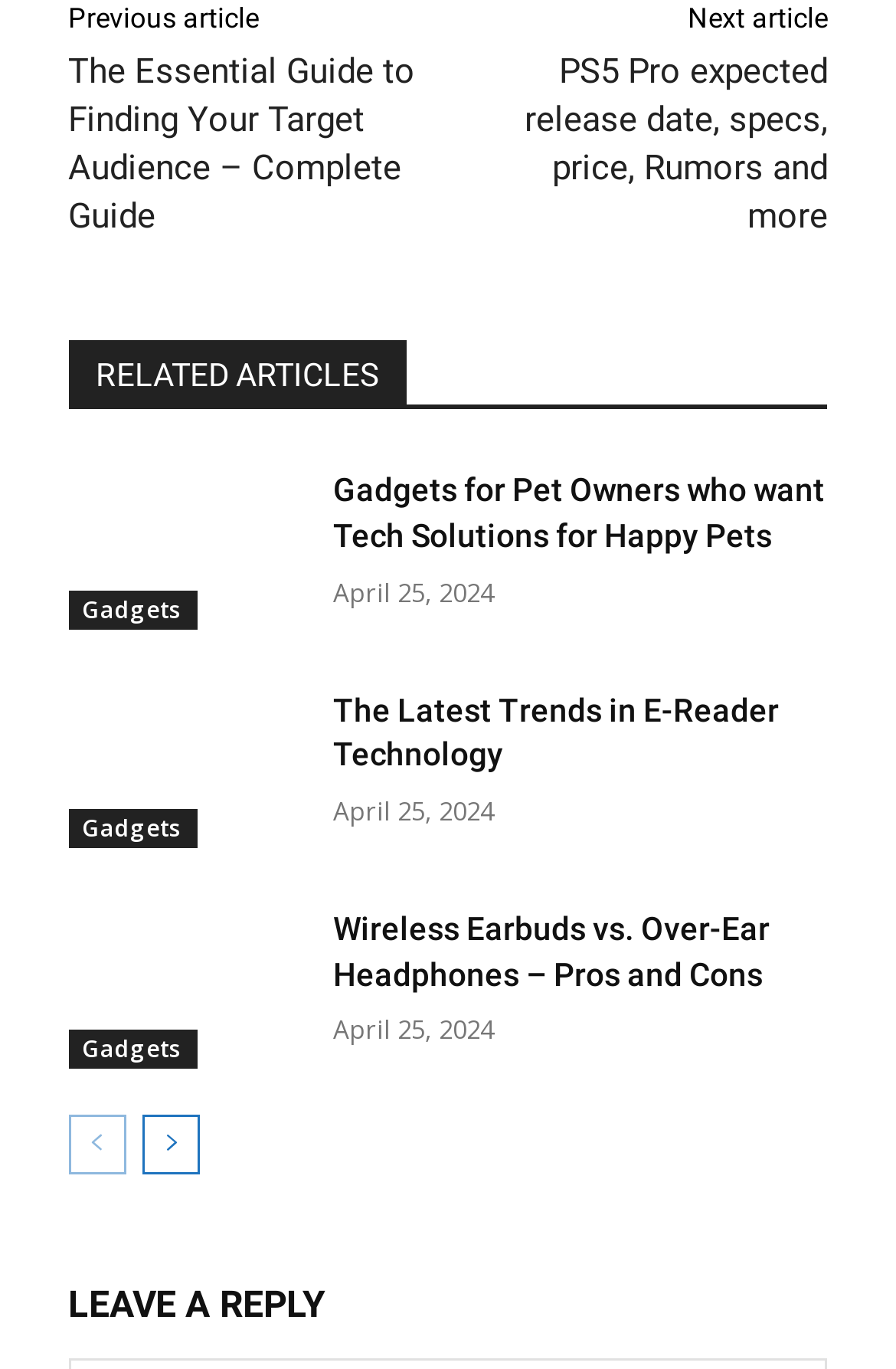Provide a brief response to the question below using one word or phrase:
What is the purpose of the 'prev-page' and 'next-page' links?

Navigation